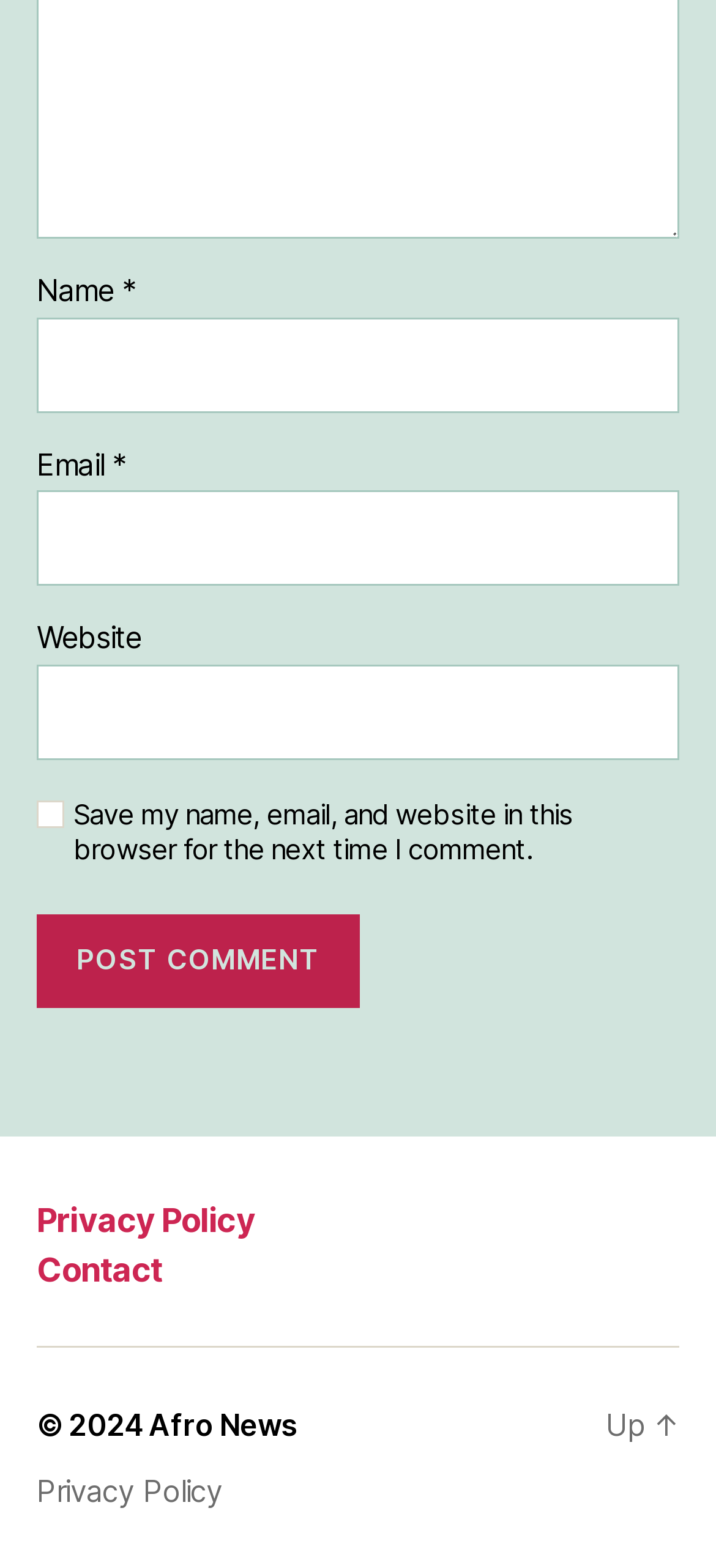Identify the bounding box coordinates for the region to click in order to carry out this instruction: "Read about when skin redness isn’t rosacea". Provide the coordinates using four float numbers between 0 and 1, formatted as [left, top, right, bottom].

None